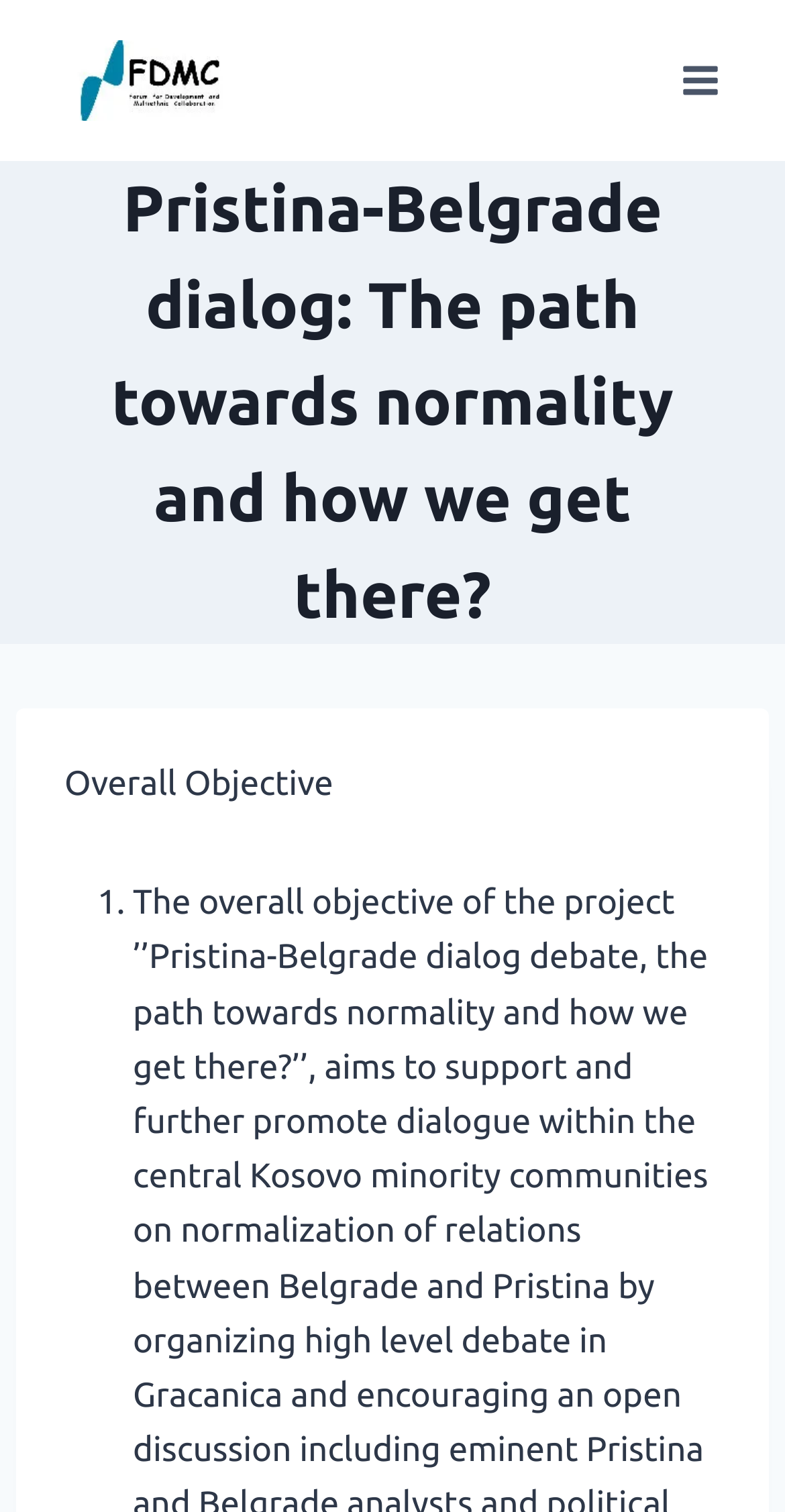Please locate the UI element described by "Toggle Menu" and provide its bounding box coordinates.

[0.844, 0.032, 0.938, 0.074]